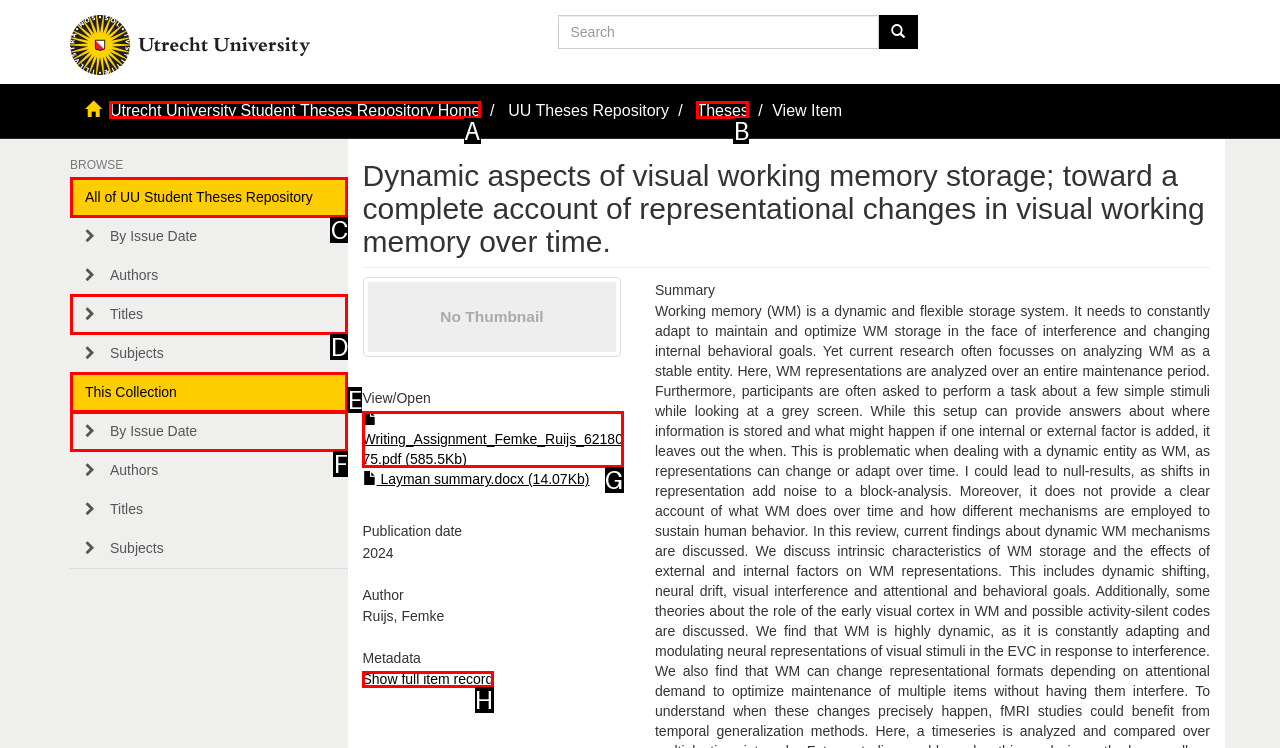Select the HTML element to finish the task: Open the PDF file Reply with the letter of the correct option.

G